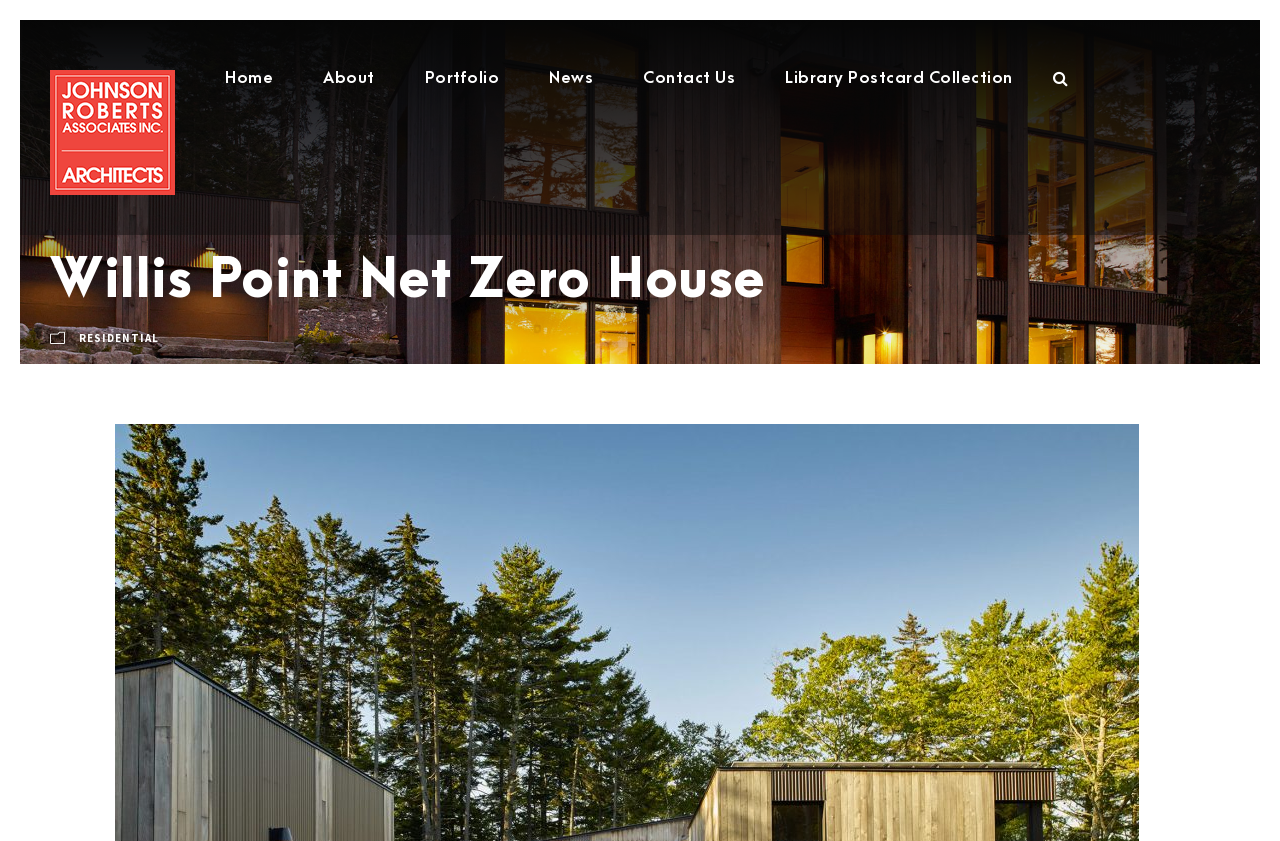Bounding box coordinates should be in the format (top-left x, top-left y, bottom-right x, bottom-right y) and all values should be floating point numbers between 0 and 1. Determine the bounding box coordinate for the UI element described as: Library Postcard Collection

[0.613, 0.077, 0.791, 0.11]